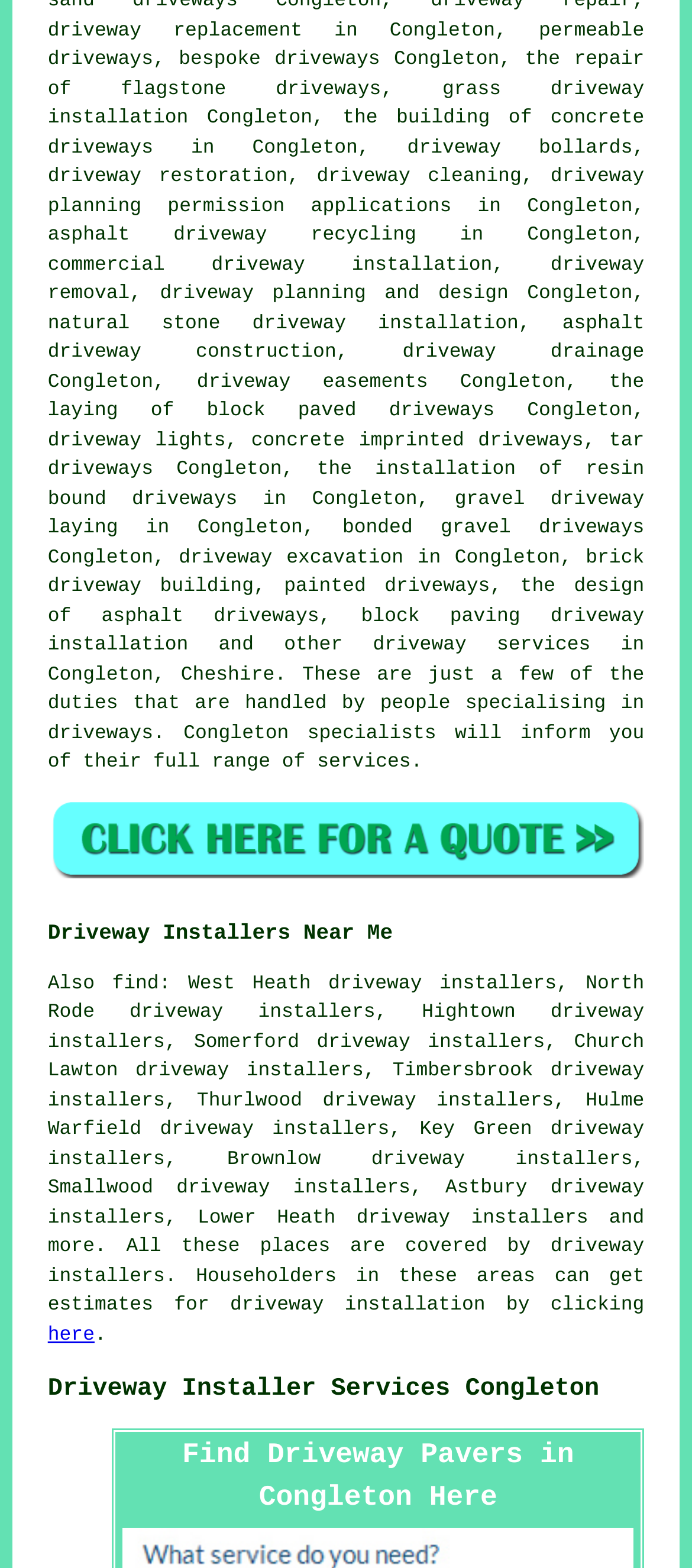Locate the bounding box coordinates of the clickable area needed to fulfill the instruction: "Click on Driveway Installer Services Congleton link".

[0.069, 0.877, 0.866, 0.895]